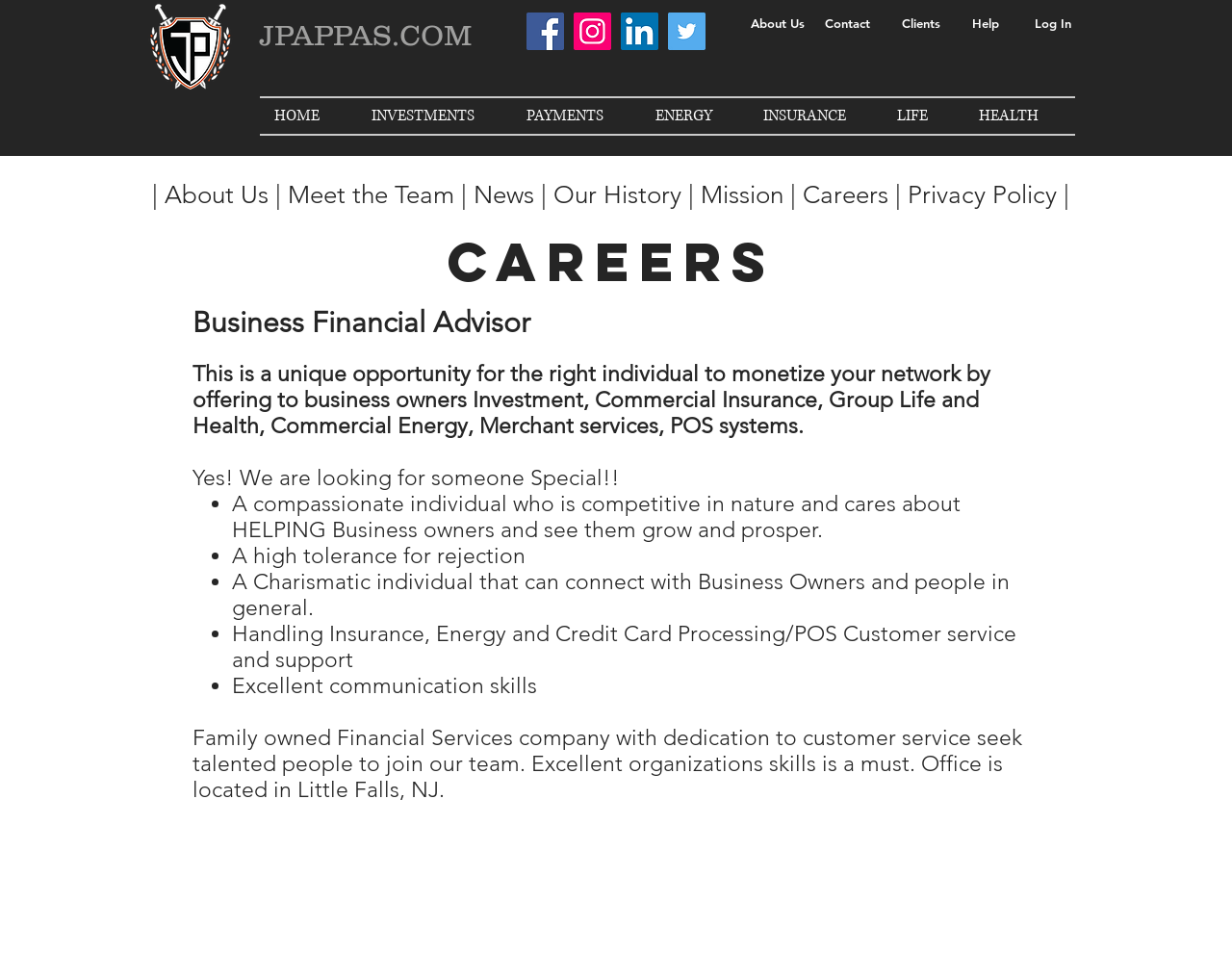Identify the coordinates of the bounding box for the element described below: "About Us". Return the coordinates as four float numbers between 0 and 1: [left, top, right, bottom].

[0.134, 0.184, 0.218, 0.214]